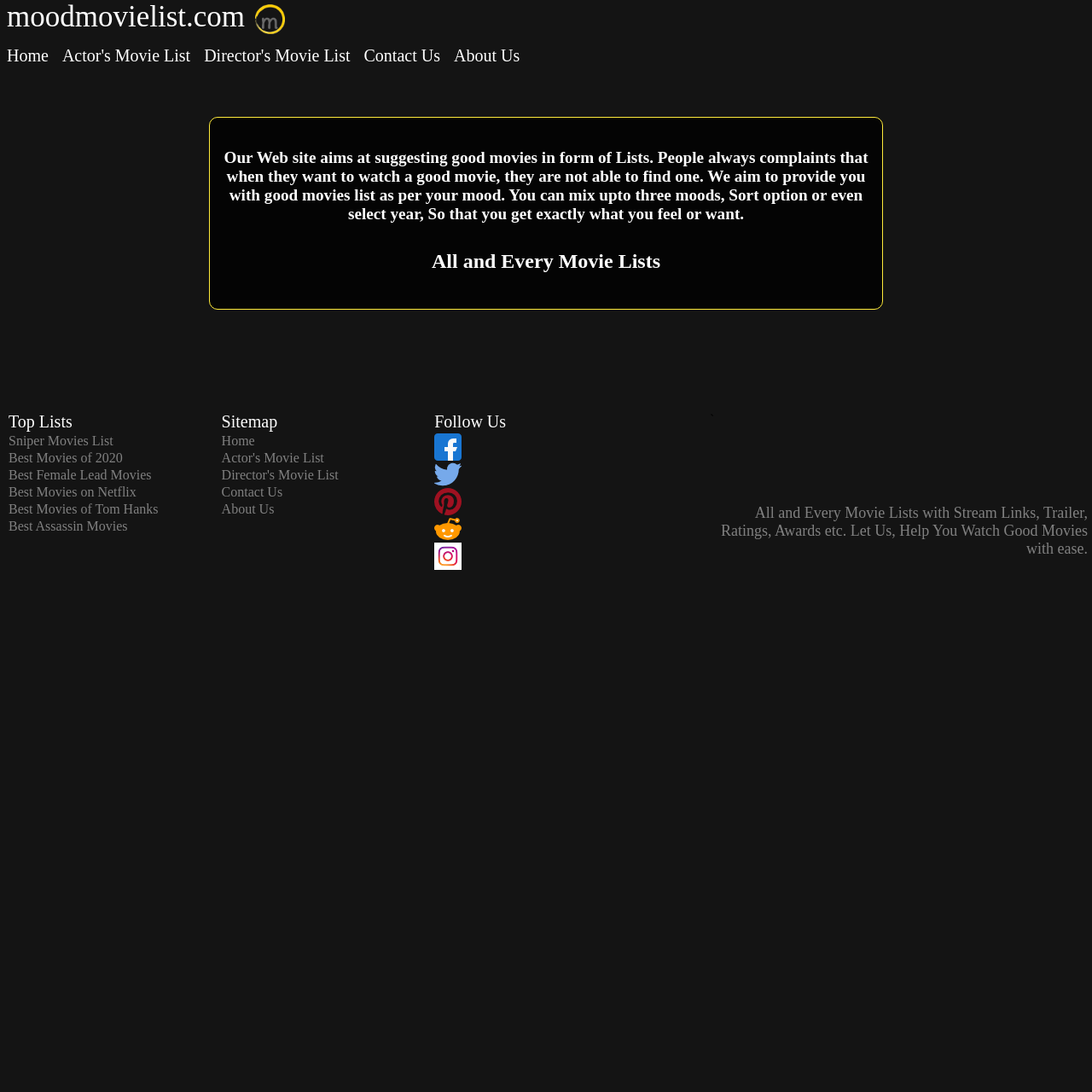With reference to the screenshot, provide a detailed response to the question below:
What is the purpose of this website?

Based on the heading 'Our Web site aims at suggesting good movies in form of Lists.', it is clear that the purpose of this website is to suggest good movies to users.